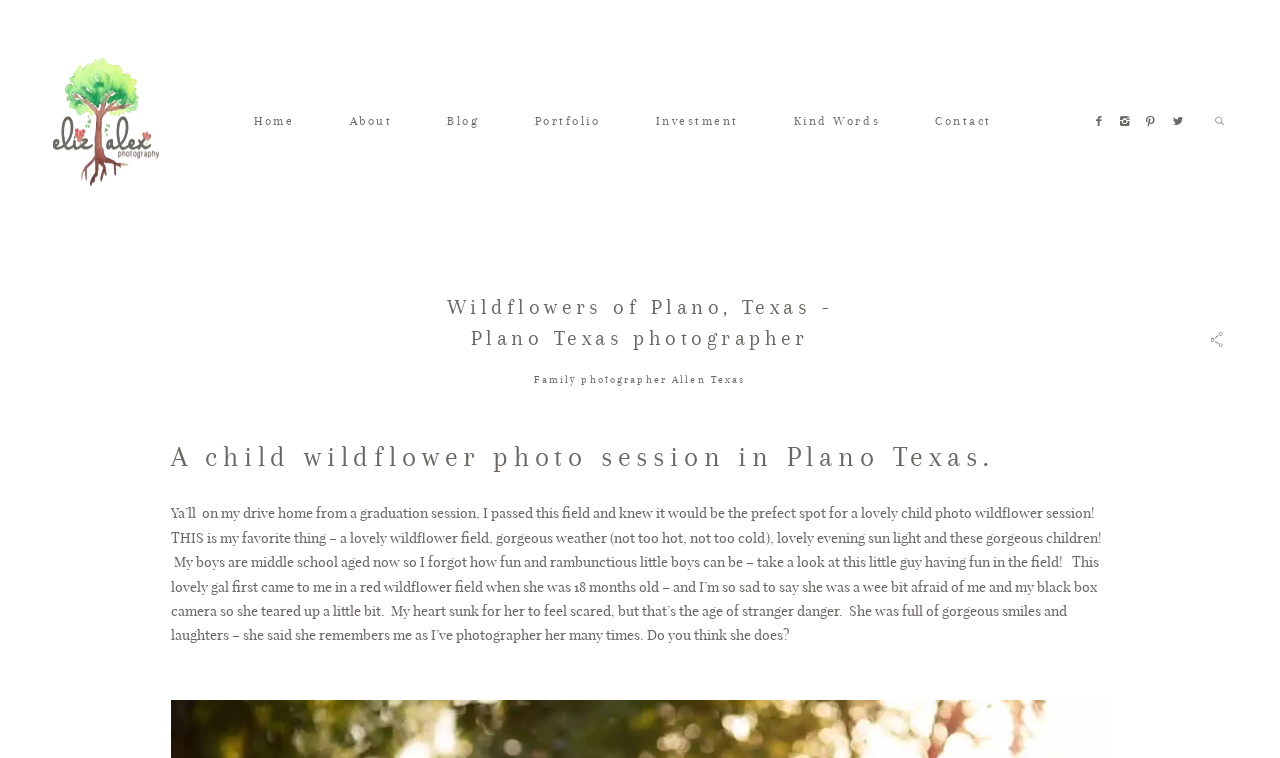What type of photography does Eliz Alex specialize in?
Can you offer a detailed and complete answer to this question?

Based on the webpage, Eliz Alex Photography specializes in three types of photography: family photography, child photography, and brand photography. This information can be inferred from the multiple mentions of these types of photography throughout the webpage.